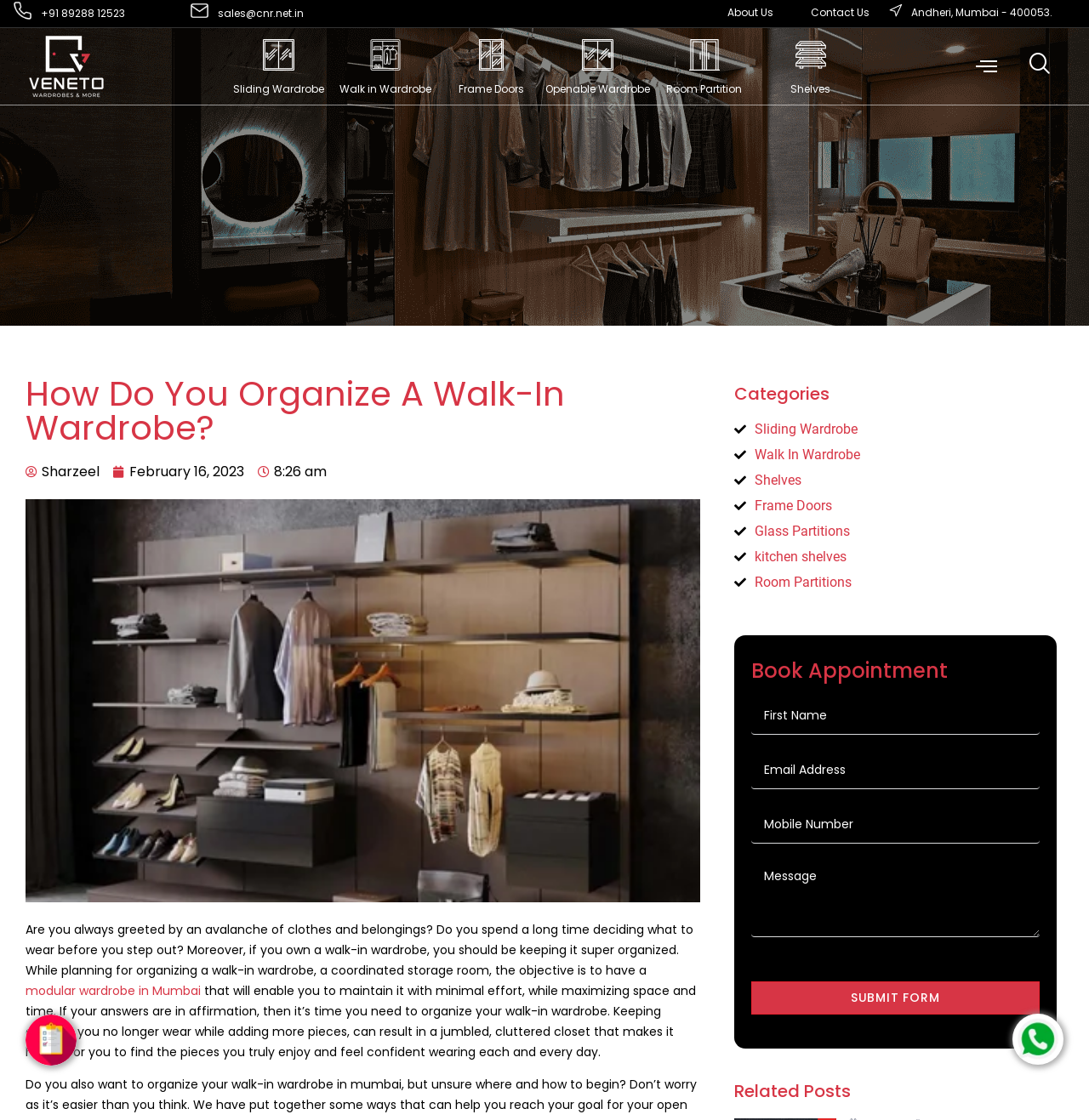Determine the bounding box coordinates of the clickable element necessary to fulfill the instruction: "Fill in the 'Book Appointment' form". Provide the coordinates as four float numbers within the 0 to 1 range, i.e., [left, top, right, bottom].

[0.689, 0.623, 0.954, 0.921]